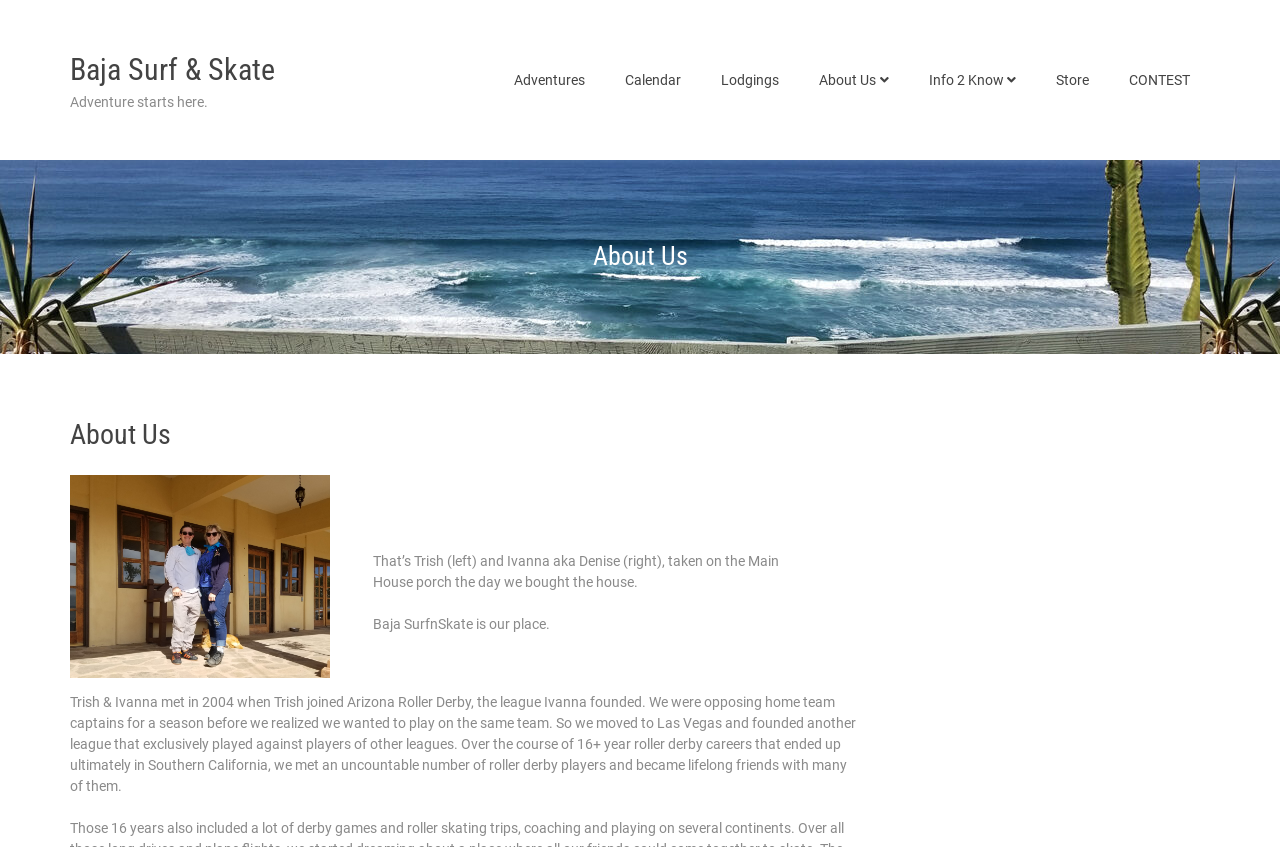Utilize the details in the image to thoroughly answer the following question: How many years did Trish and Ivanna have a roller derby career?

Trish and Ivanna had a roller derby career of 16+ years, as mentioned in the text 'Over the course of 16+ year roller derby careers that ended up ultimately in Southern California...'